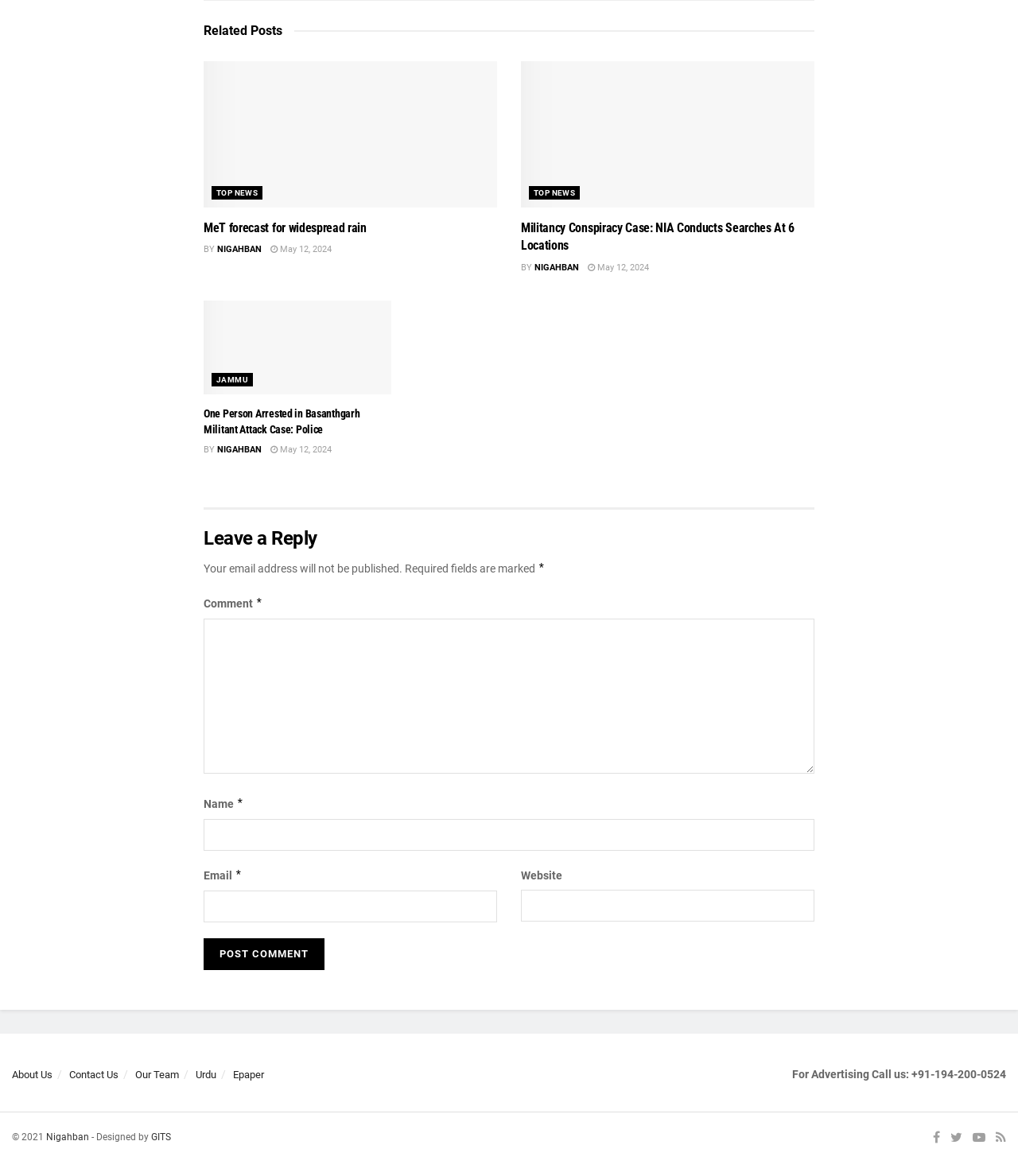Show the bounding box coordinates of the region that should be clicked to follow the instruction: "Enter a comment in the 'Comment *' field."

[0.2, 0.526, 0.8, 0.658]